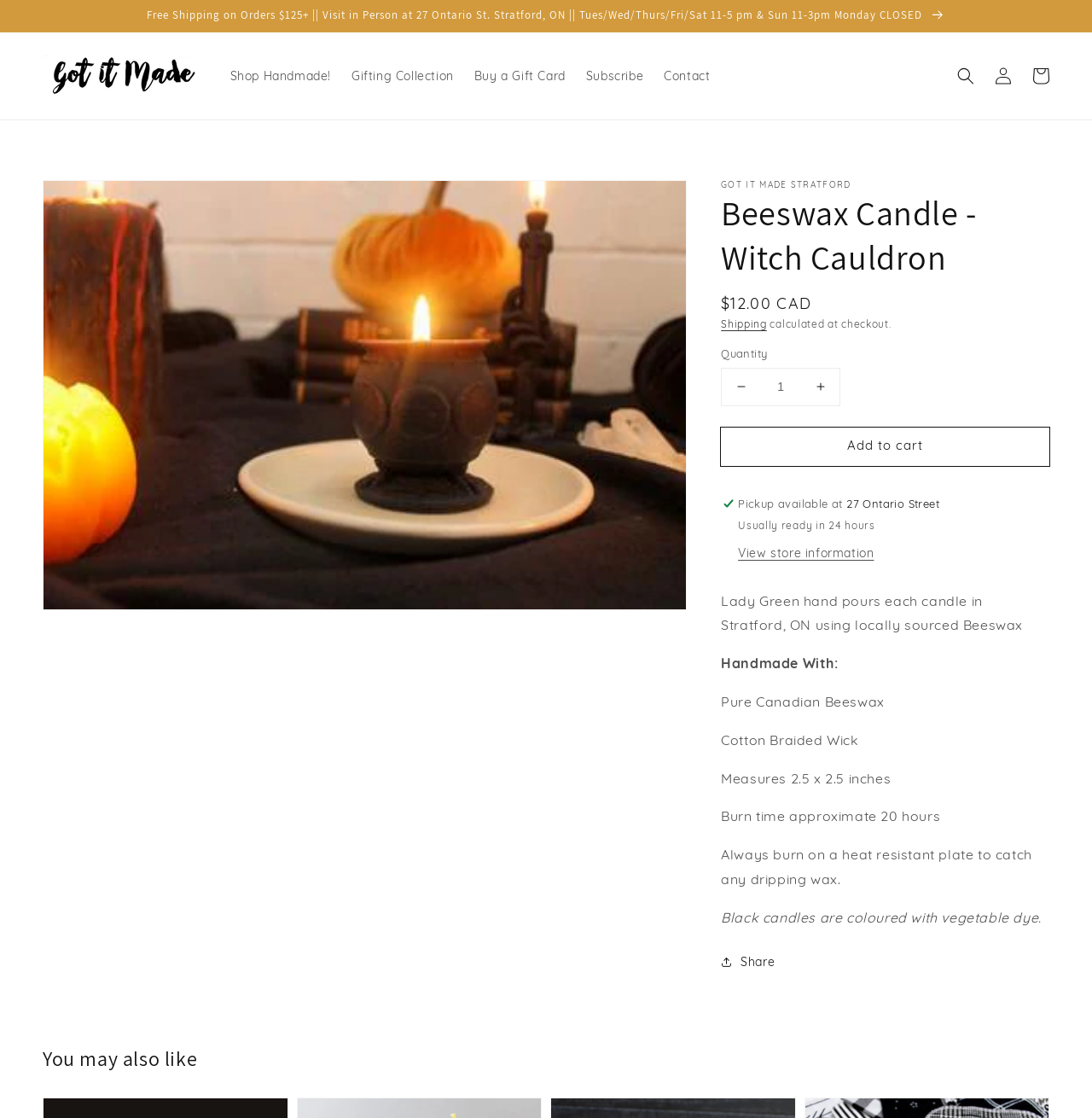Please identify the bounding box coordinates of the element on the webpage that should be clicked to follow this instruction: "Add the Beeswax Candle to cart". The bounding box coordinates should be given as four float numbers between 0 and 1, formatted as [left, top, right, bottom].

[0.66, 0.382, 0.961, 0.417]